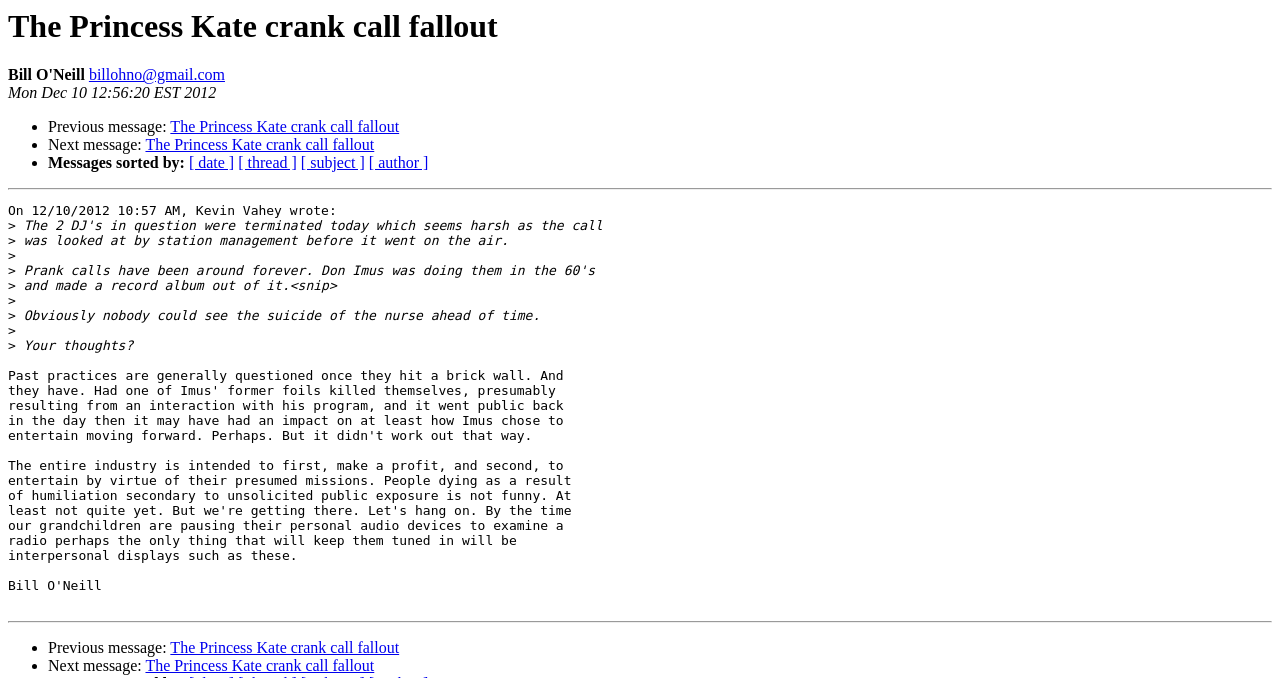Can you give a comprehensive explanation to the question given the content of the image?
What is the purpose of the links at the bottom?

The links at the bottom, 'Previous message:' and 'Next message:', are used to navigate to the previous or next message in the thread, as indicated by their text and position on the page